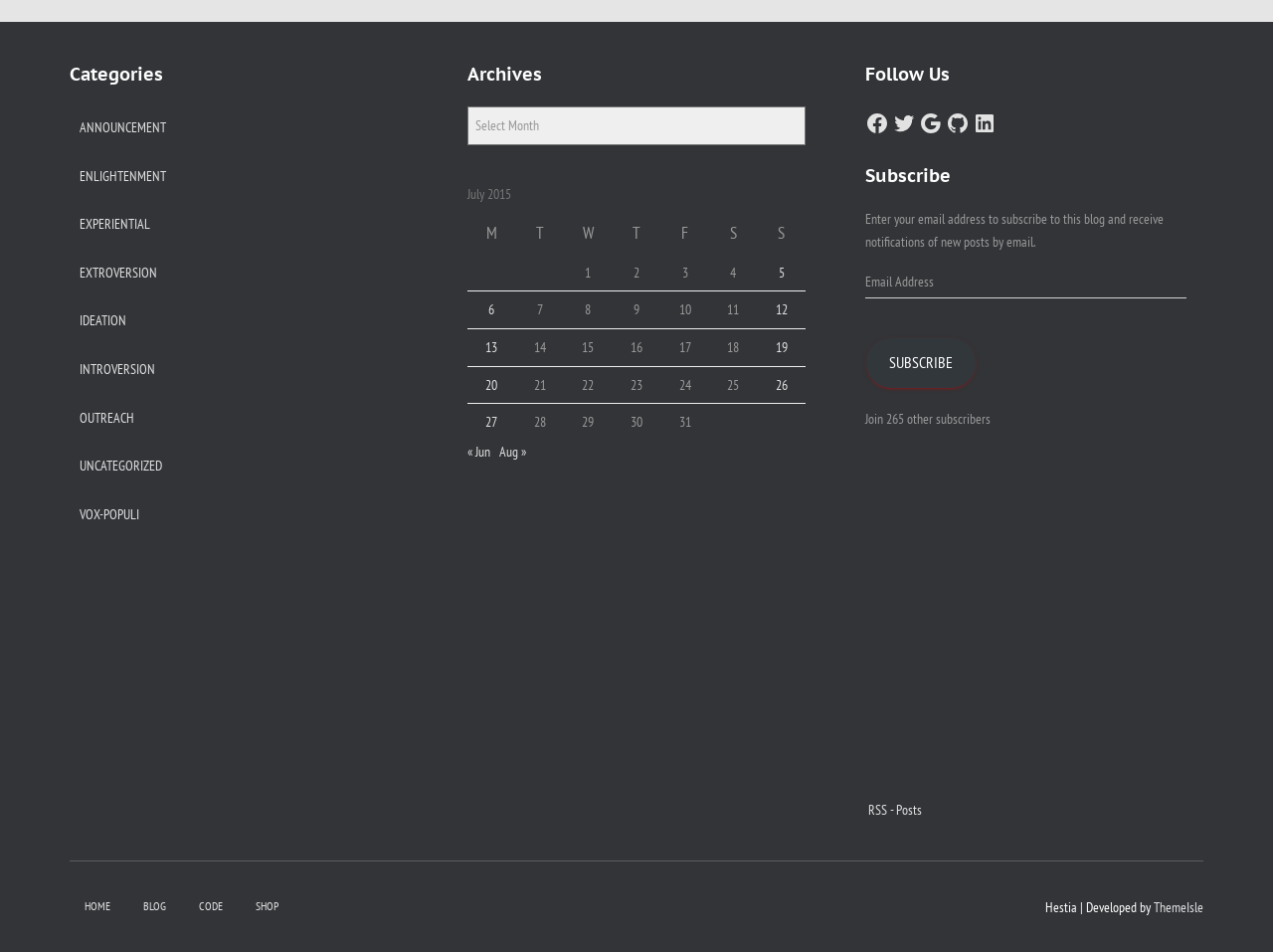Given the content of the image, can you provide a detailed answer to the question?
What social media platforms can users follow this blog on?

Under the 'Follow Us' heading, I found links to various social media platforms, including FACEBOOK, TWITTER, GOOGLE, GITHUB, and LINKEDIN, which suggests that users can follow this blog on these platforms.